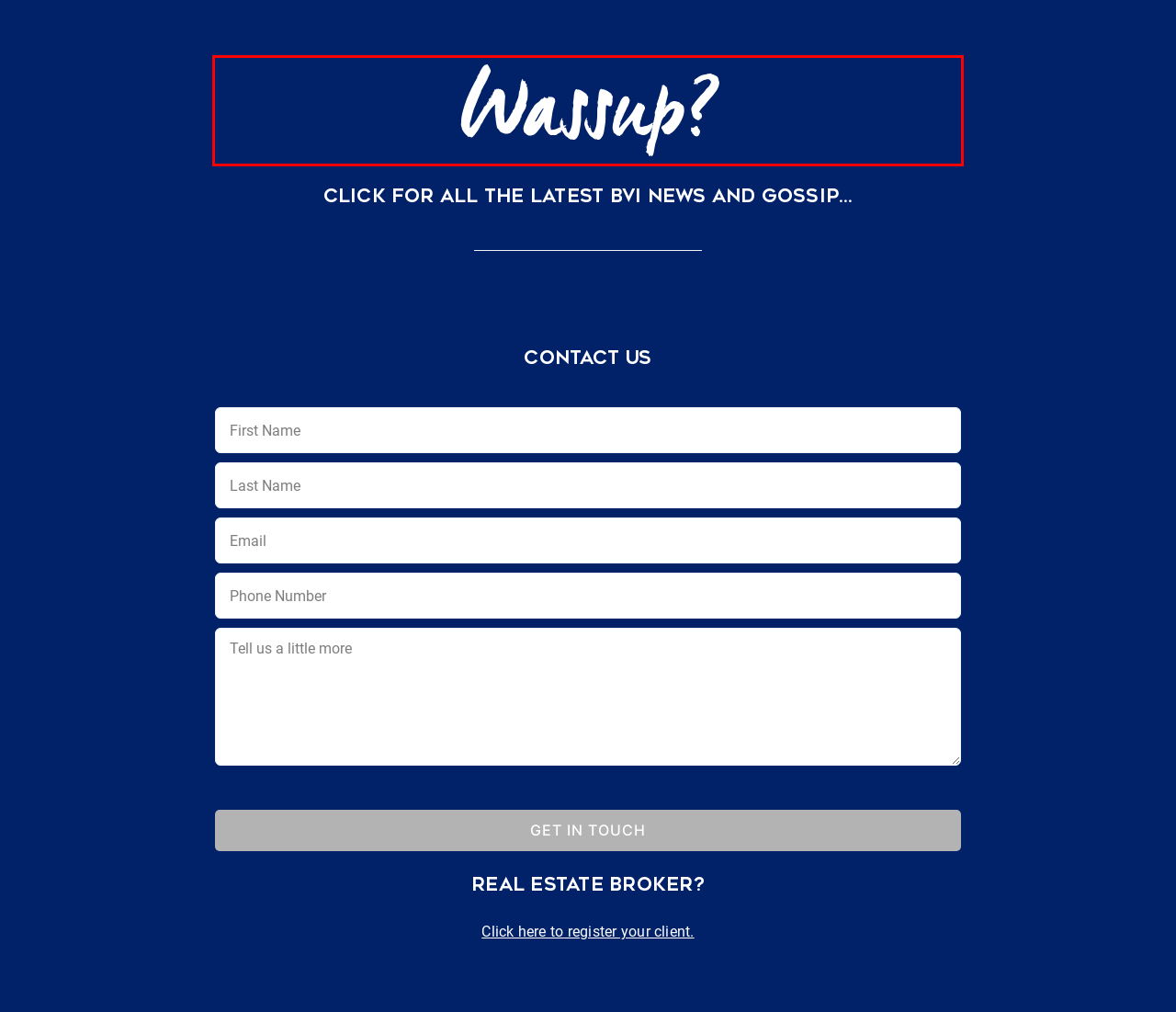You are given a screenshot depicting a webpage with a red bounding box around a UI element. Select the description that best corresponds to the new webpage after clicking the selected element. Here are the choices:
A. G20 Summit Likely to Affect BVI - BVI Real Estate, British Virgin Islands Homes for Sale & Rent
B. Meet the team - BVI Real Estate, British Virgin Islands Homes for Sale & Rent
C. Wassup - BVI Real Estate, British Virgin Islands Homes for Sale & Rent
D. Bei XING anmelden
E. VK | 登录
F. BVI Villa Rental – Luxury Vacation Rentals - On Island BVI Luxury Villa specialists
G. About Us - BVI Real Estate, British Virgin Islands Homes for Sale & Rent
H. Contact - BVI Real Estate, British Virgin Islands Homes for Sale & Rent

C